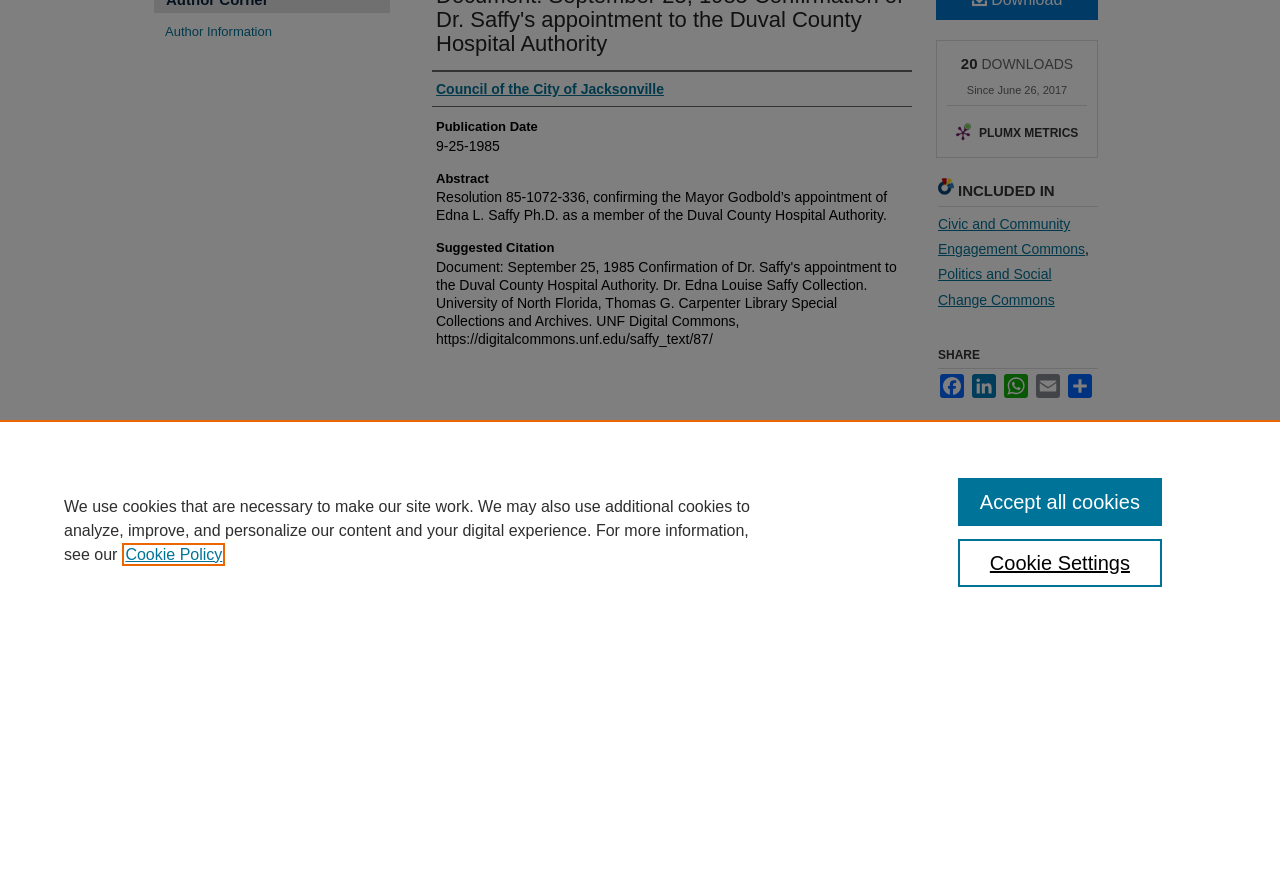Given the element description WhatsApp, specify the bounding box coordinates of the corresponding UI element in the format (top-left x, top-left y, bottom-right x, bottom-right y). All values must be between 0 and 1.

[0.783, 0.426, 0.805, 0.453]